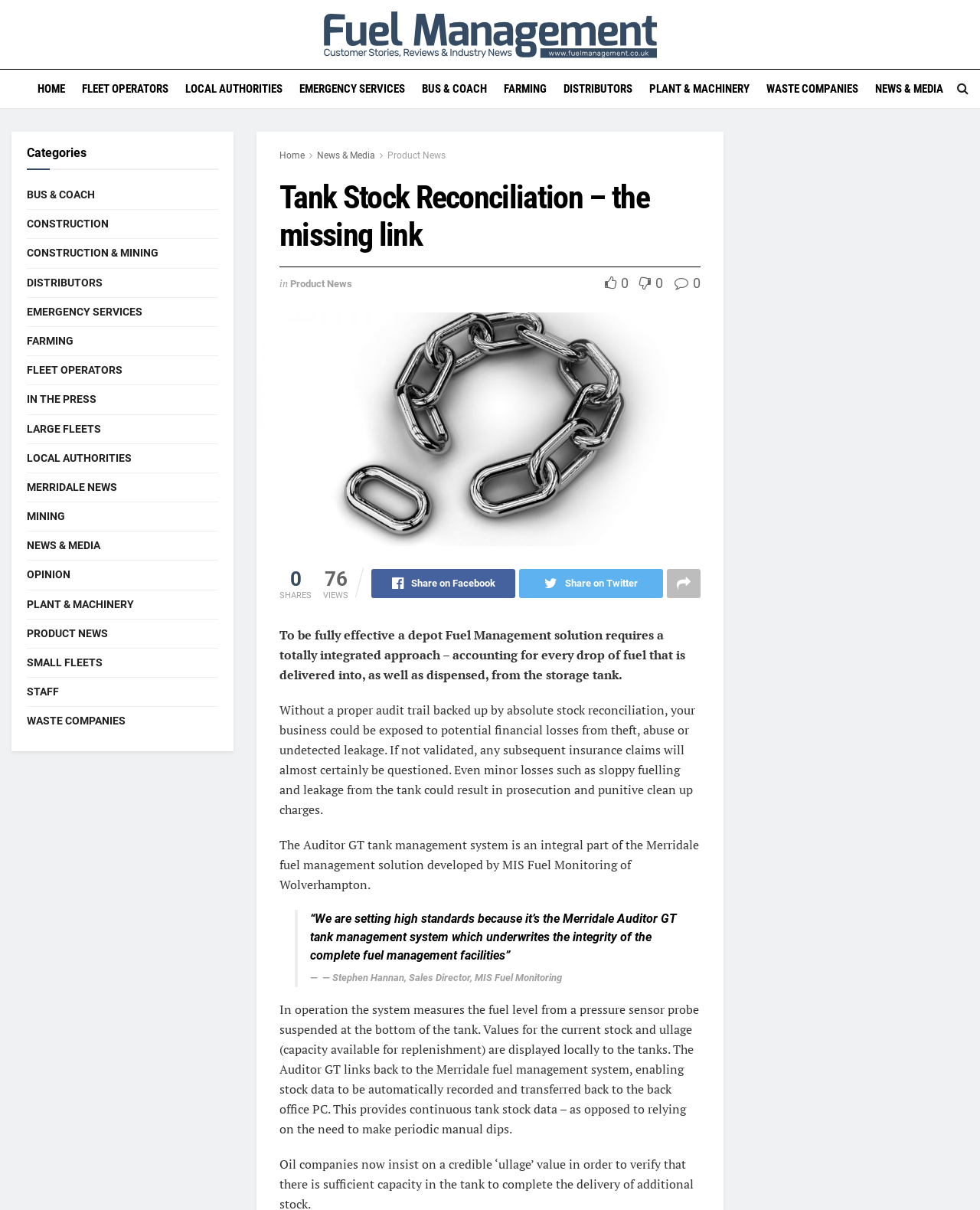Find and indicate the bounding box coordinates of the region you should select to follow the given instruction: "Click on Tank Stock Reconciliation – the missing link".

[0.285, 0.148, 0.715, 0.209]